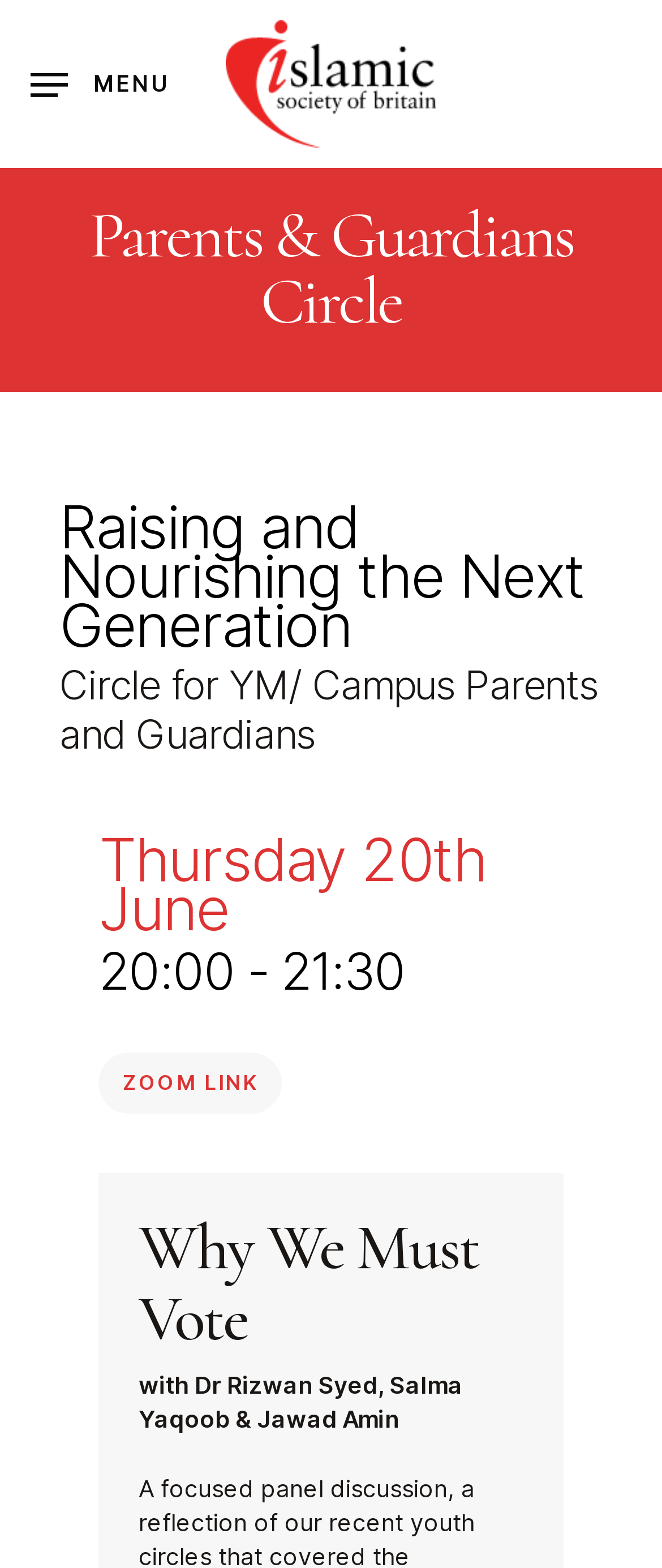Who are the speakers at the event on Thursday 20th June?
Answer the question in as much detail as possible.

The speakers at the event can be found in the static text below the topic of the event, which says 'with Dr Rizwan Syed, Salma Yaqoob & Jawad Amin'.